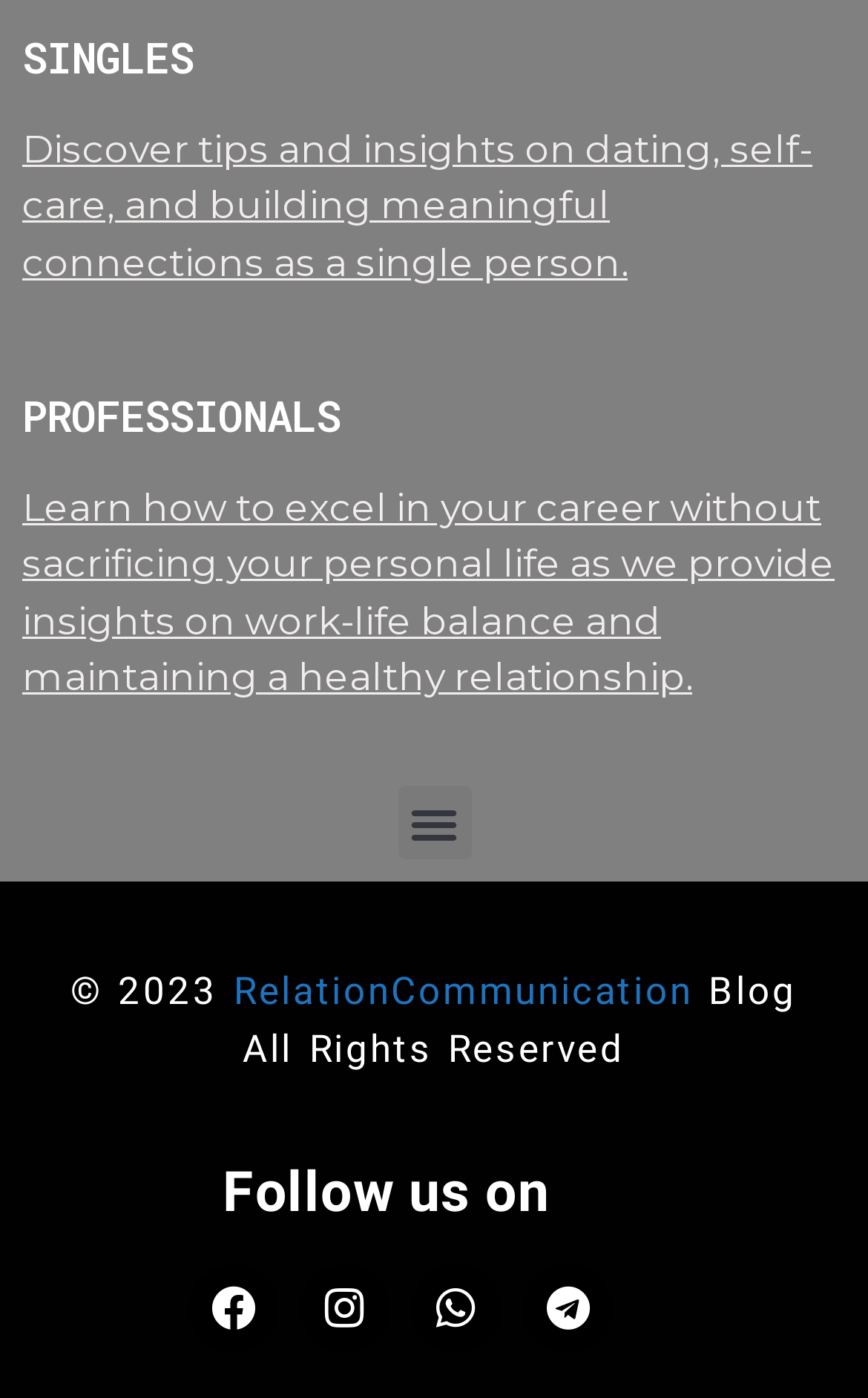What social media platforms can users follow?
Provide a detailed answer to the question, using the image to inform your response.

The links at the bottom of the page, accompanied by icons, indicate that users can follow the website on Facebook, Instagram, Whatsapp, and Telegram.